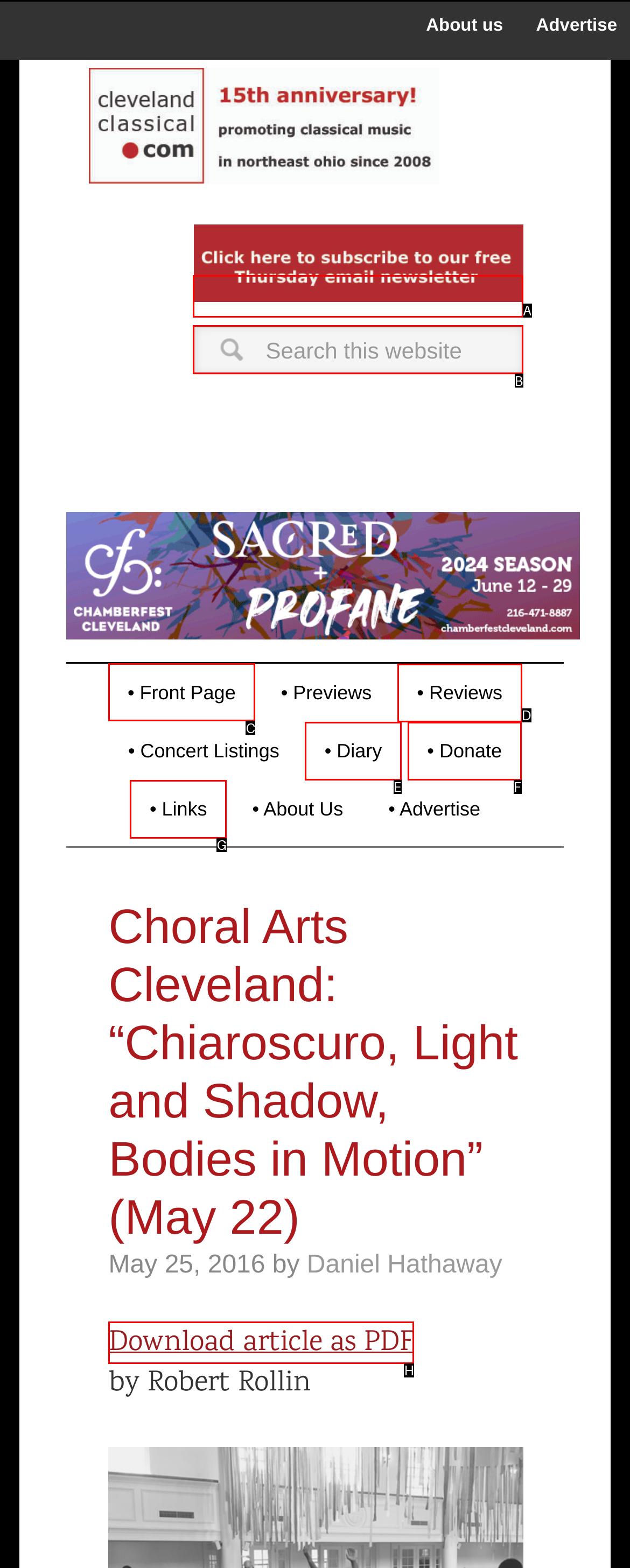Tell me which UI element to click to fulfill the given task: Read about Air Conditioning Repair Costs. Respond with the letter of the correct option directly.

None